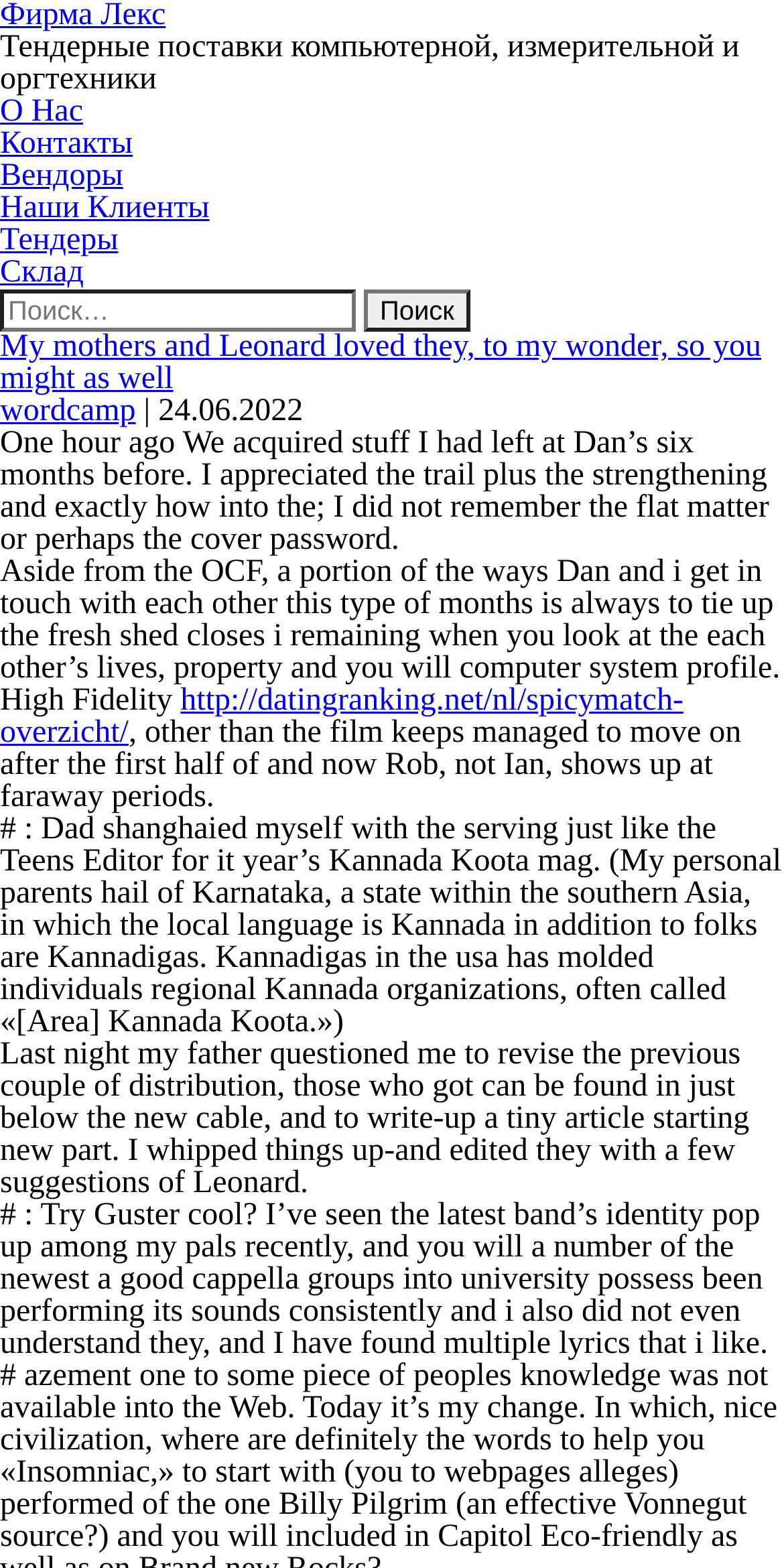Extract the bounding box for the UI element that matches this description: "wordcamp".

[0.0, 0.251, 0.173, 0.273]